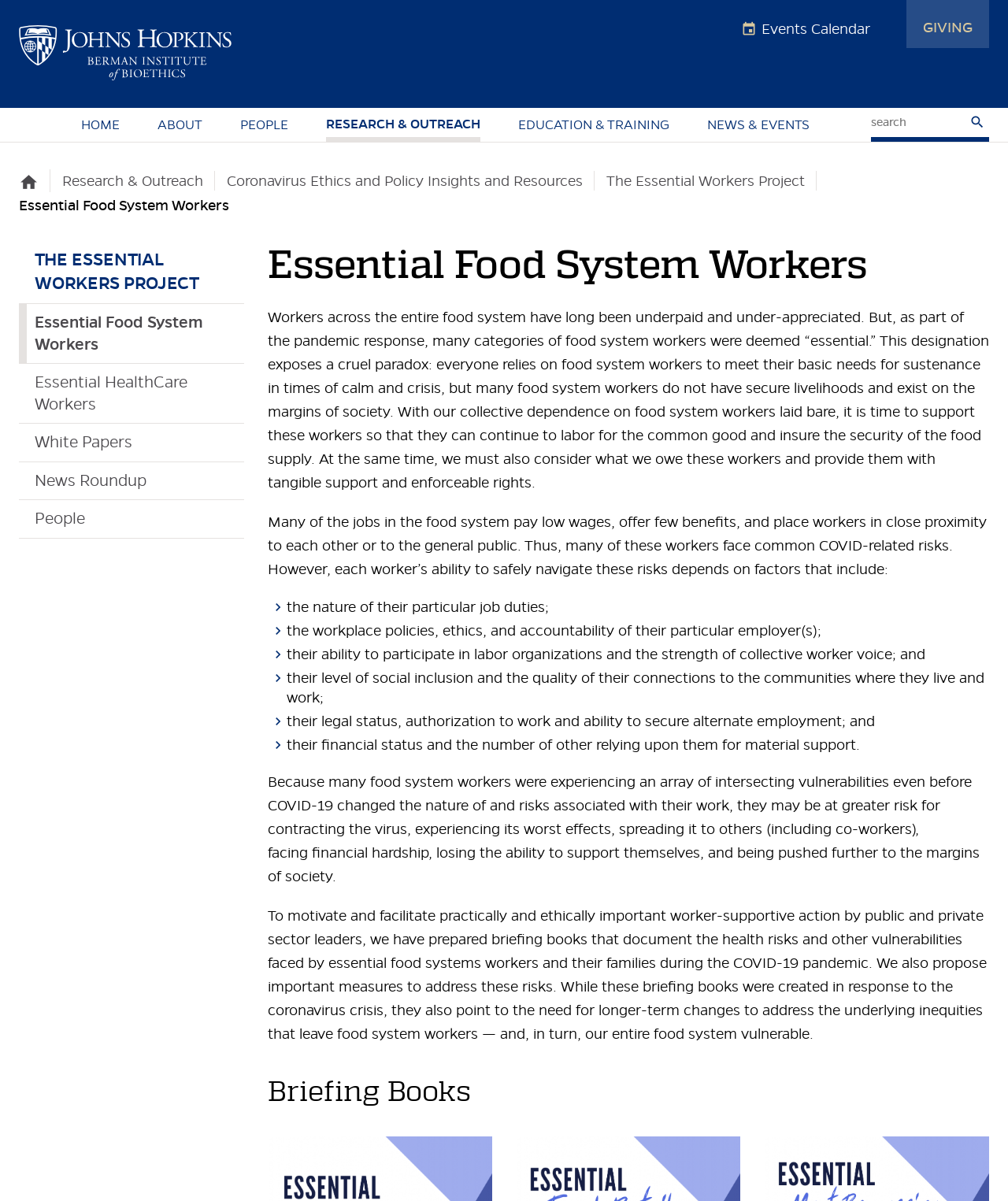Using the information in the image, give a comprehensive answer to the question: 
What are some factors that affect food system workers' ability to navigate COVID-related risks?

According to the webpage, some factors that affect food system workers' ability to navigate COVID-related risks include the nature of their particular job duties, the workplace policies, ethics, and accountability of their particular employer(s), their ability to participate in labor organizations and the strength of collective worker voice, and their level of social inclusion and the quality of their connections to the communities where they live and work.